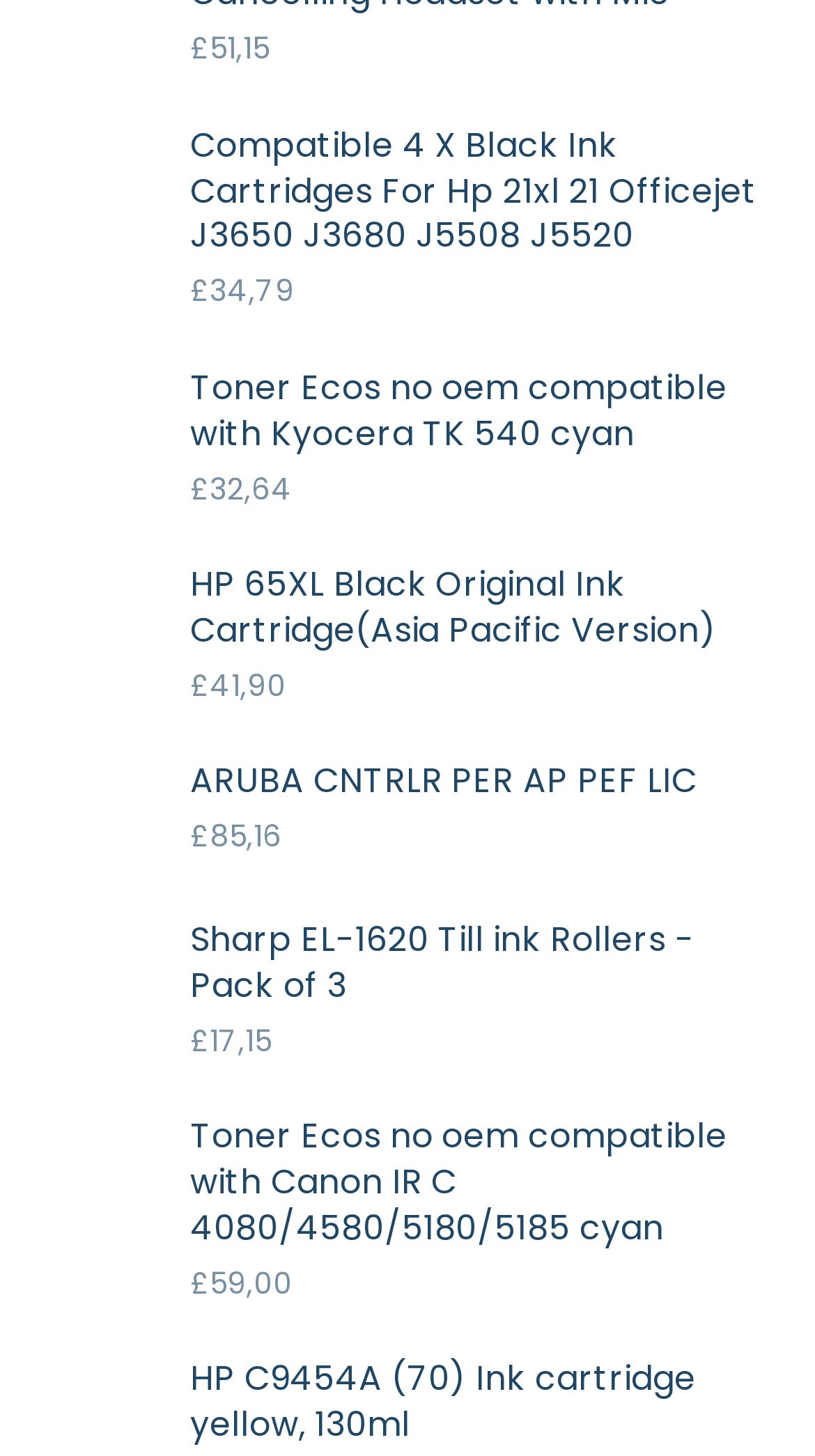Please give a concise answer to this question using a single word or phrase: 
What is the price of the HP 65XL Black Original Ink Cartridge?

£32.64